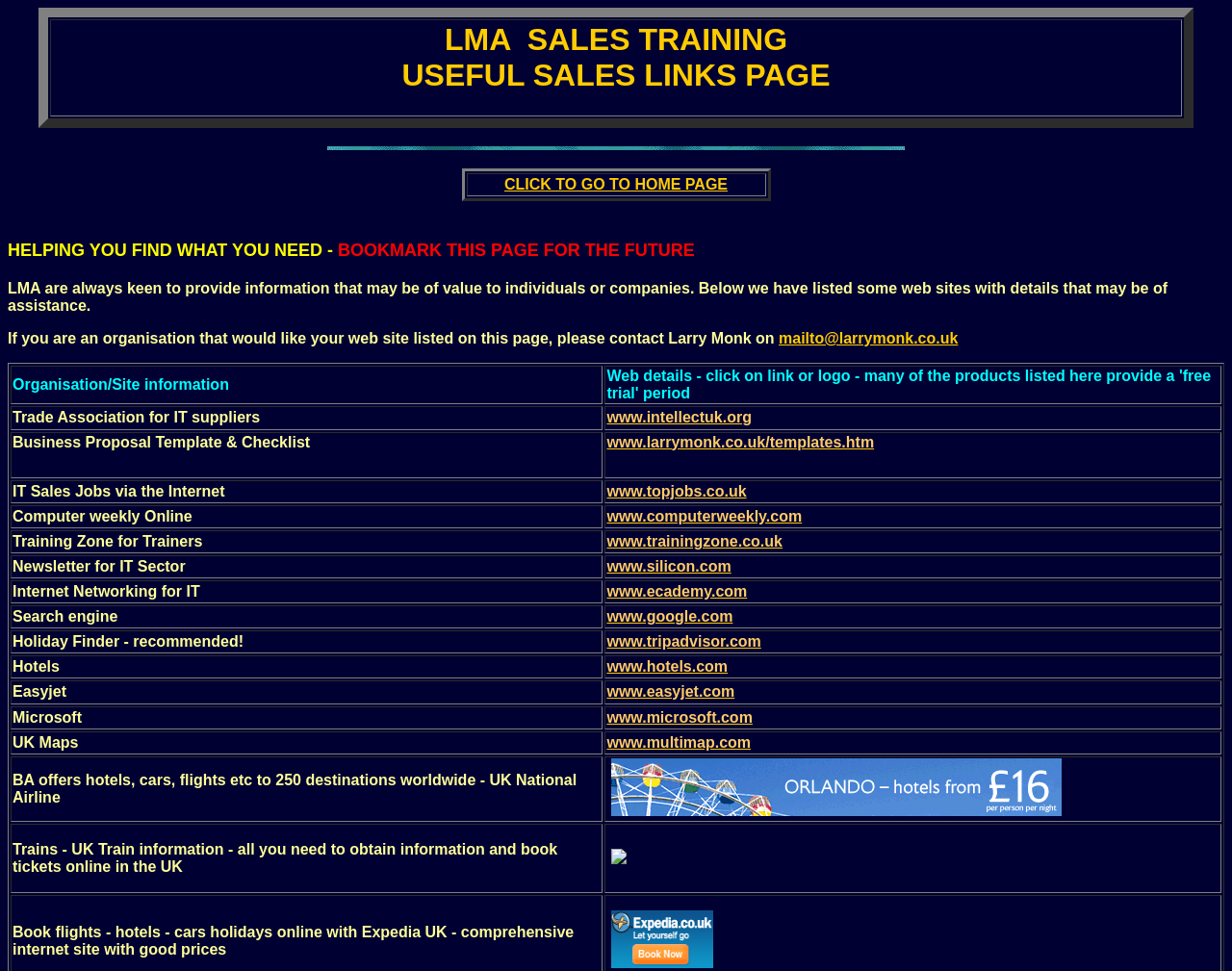Reply to the question with a single word or phrase:
What is the URL of the link in the second row of the grid?

www.intellectuk.org